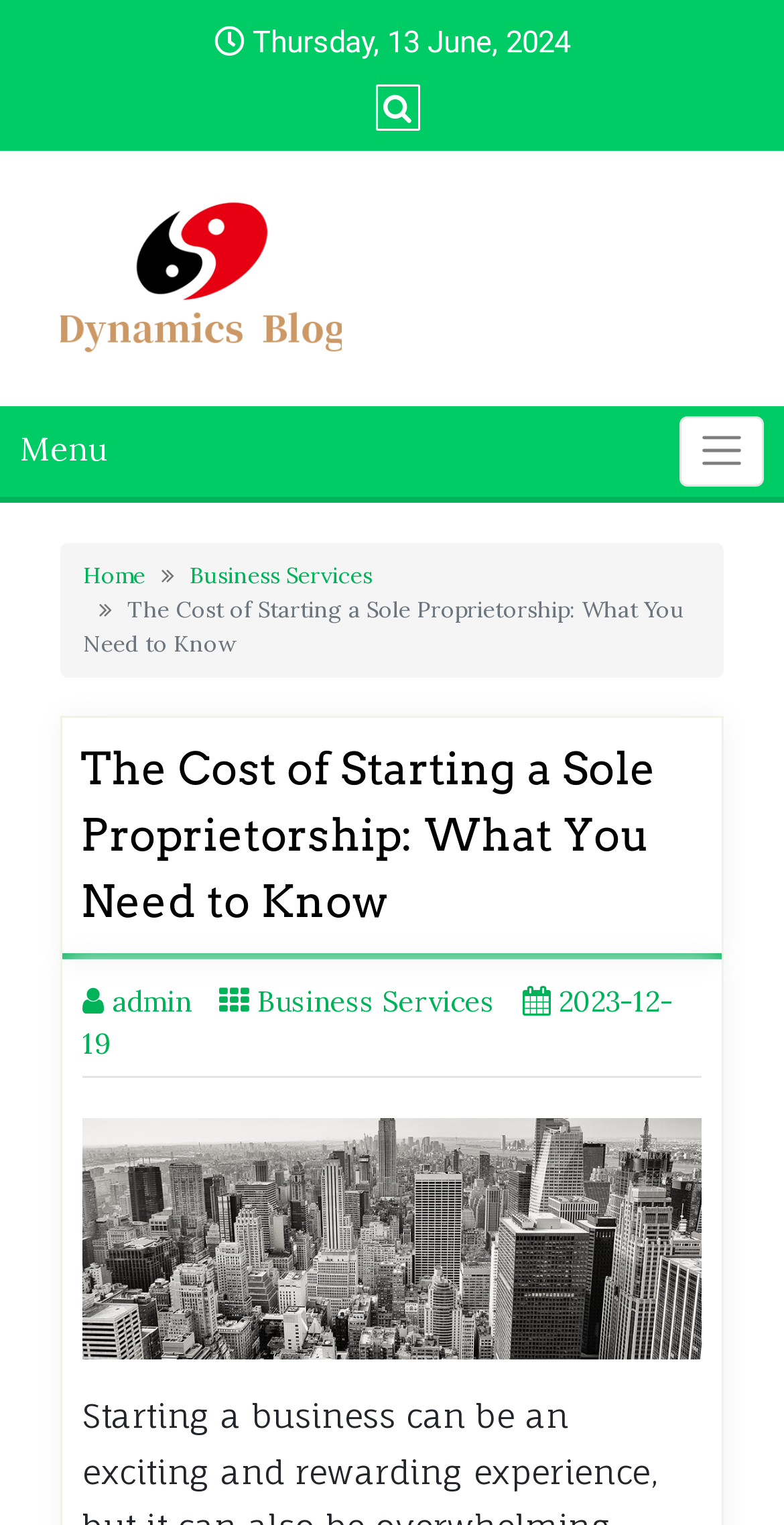Find the bounding box coordinates of the clickable area that will achieve the following instruction: "Go to Dynamics Blog".

[0.077, 0.168, 0.436, 0.192]